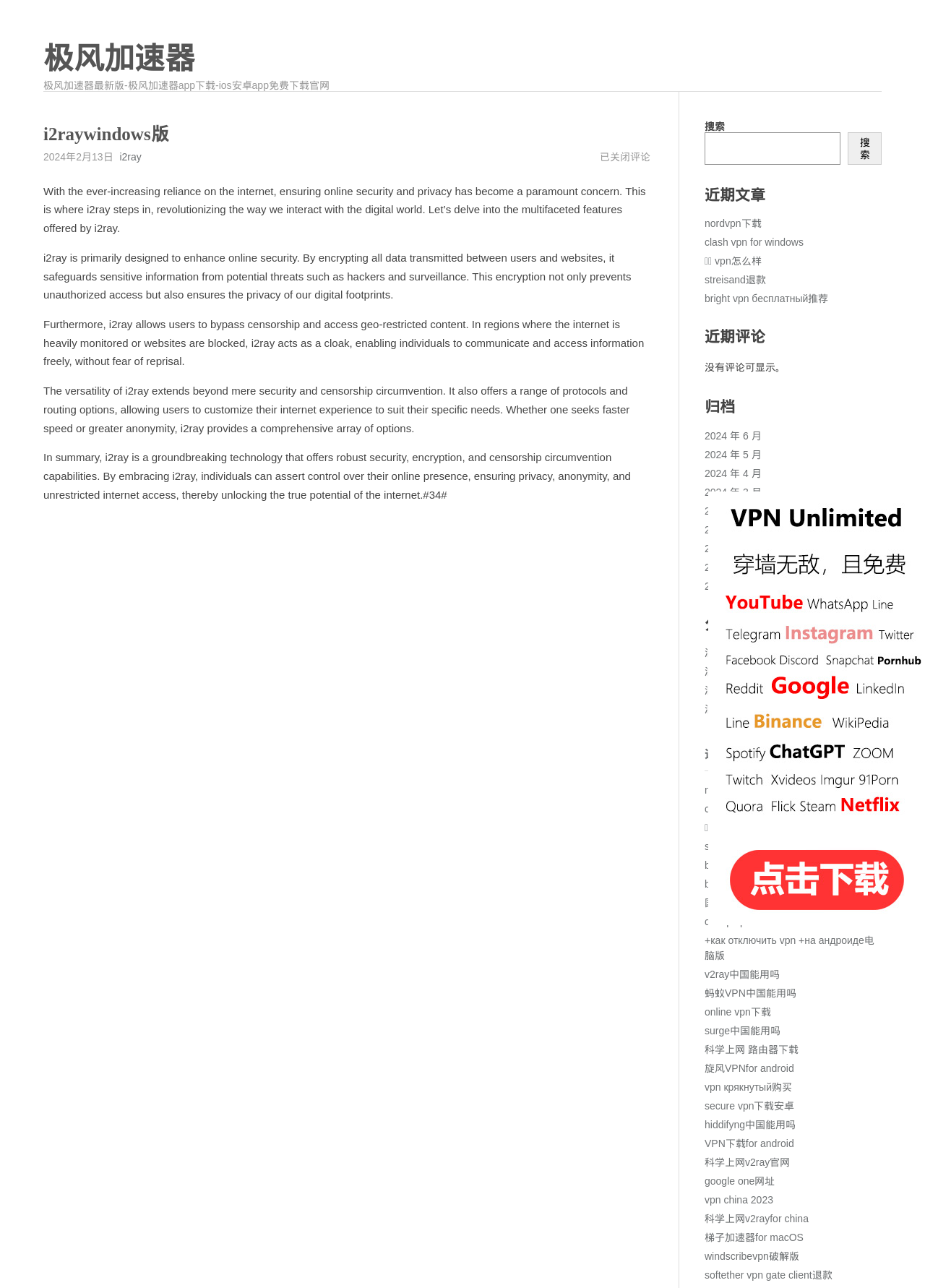Please locate the bounding box coordinates of the region I need to click to follow this instruction: "read the latest article".

[0.047, 0.097, 0.703, 0.112]